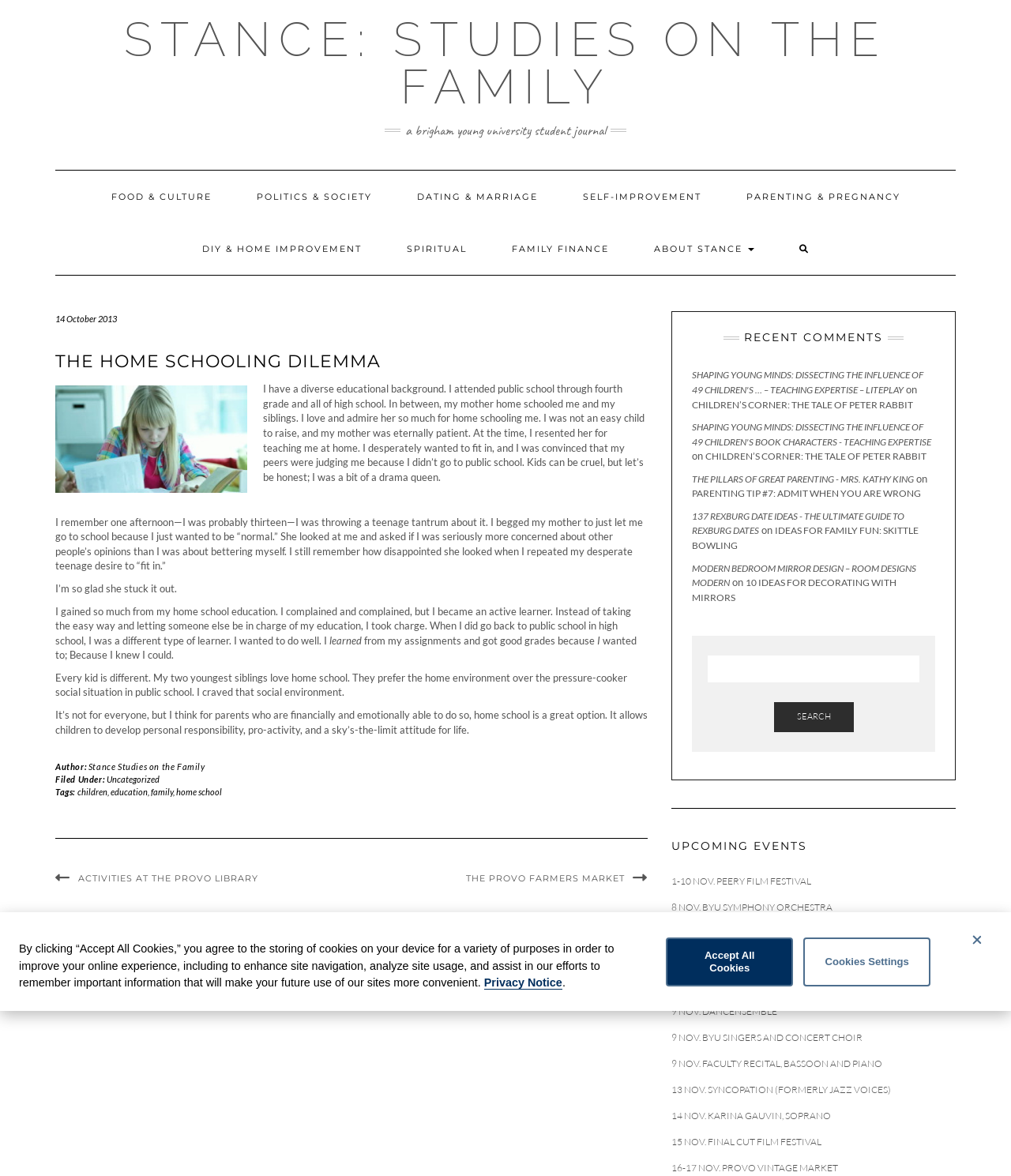What is the theme of the website?
Refer to the image and provide a one-word or short phrase answer.

Family and education